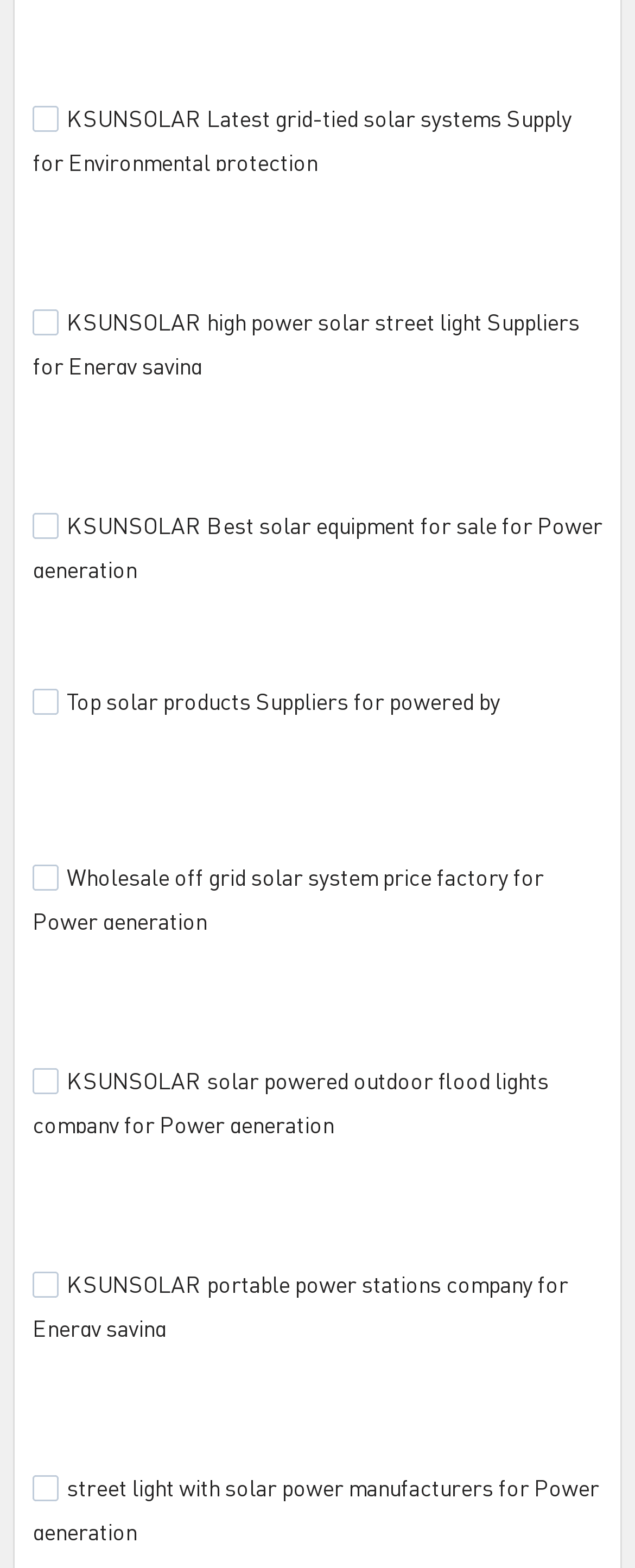Find the bounding box coordinates for the area that should be clicked to accomplish the instruction: "Check the checkbox for KSUNSOLAR high power solar street light Suppliers for Energy saving".

[0.051, 0.198, 0.092, 0.214]